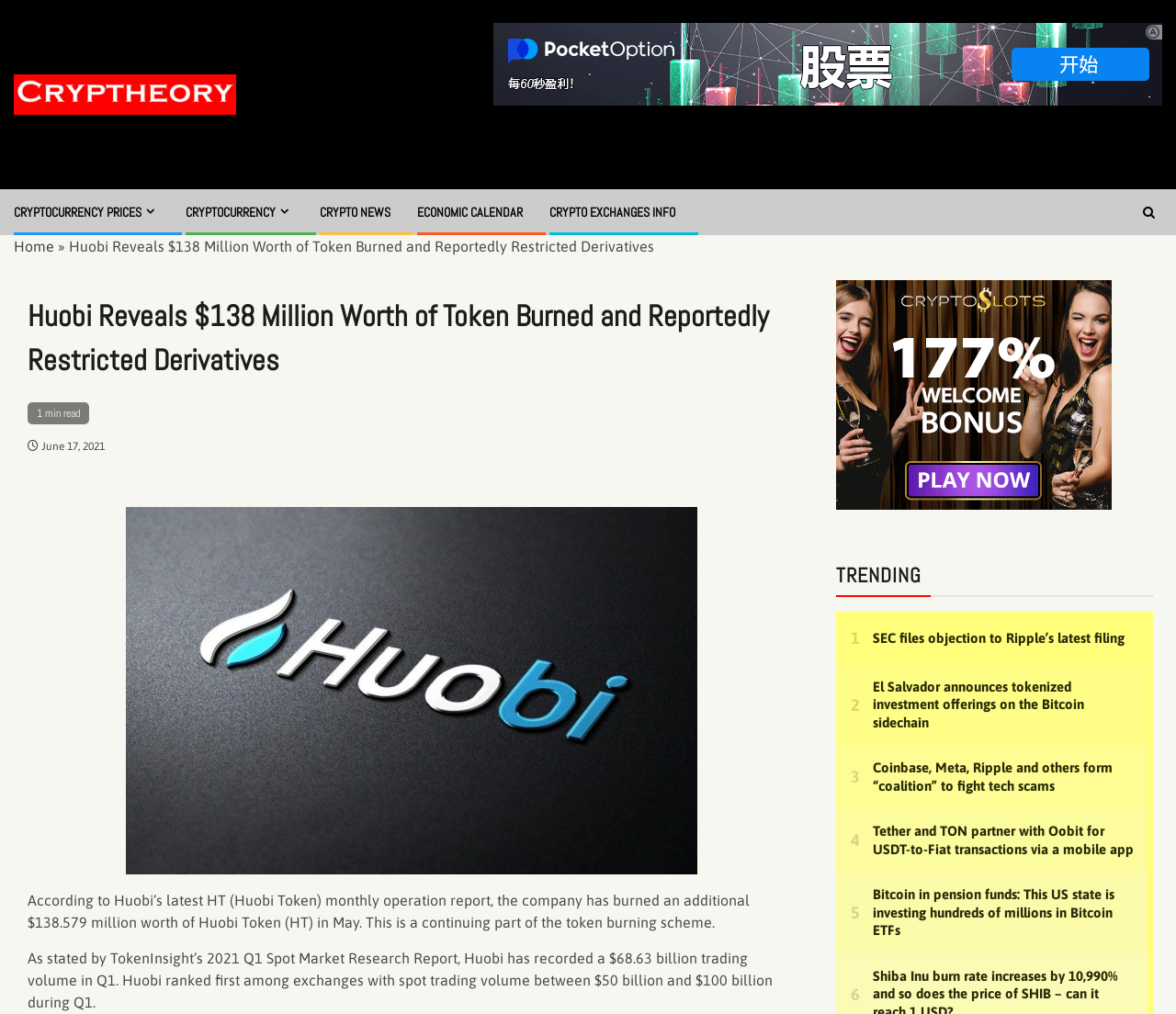Find the bounding box coordinates of the clickable element required to execute the following instruction: "Read SEC files objection to Ripple’s latest filing". Provide the coordinates as four float numbers between 0 and 1, i.e., [left, top, right, bottom].

[0.742, 0.62, 0.956, 0.638]